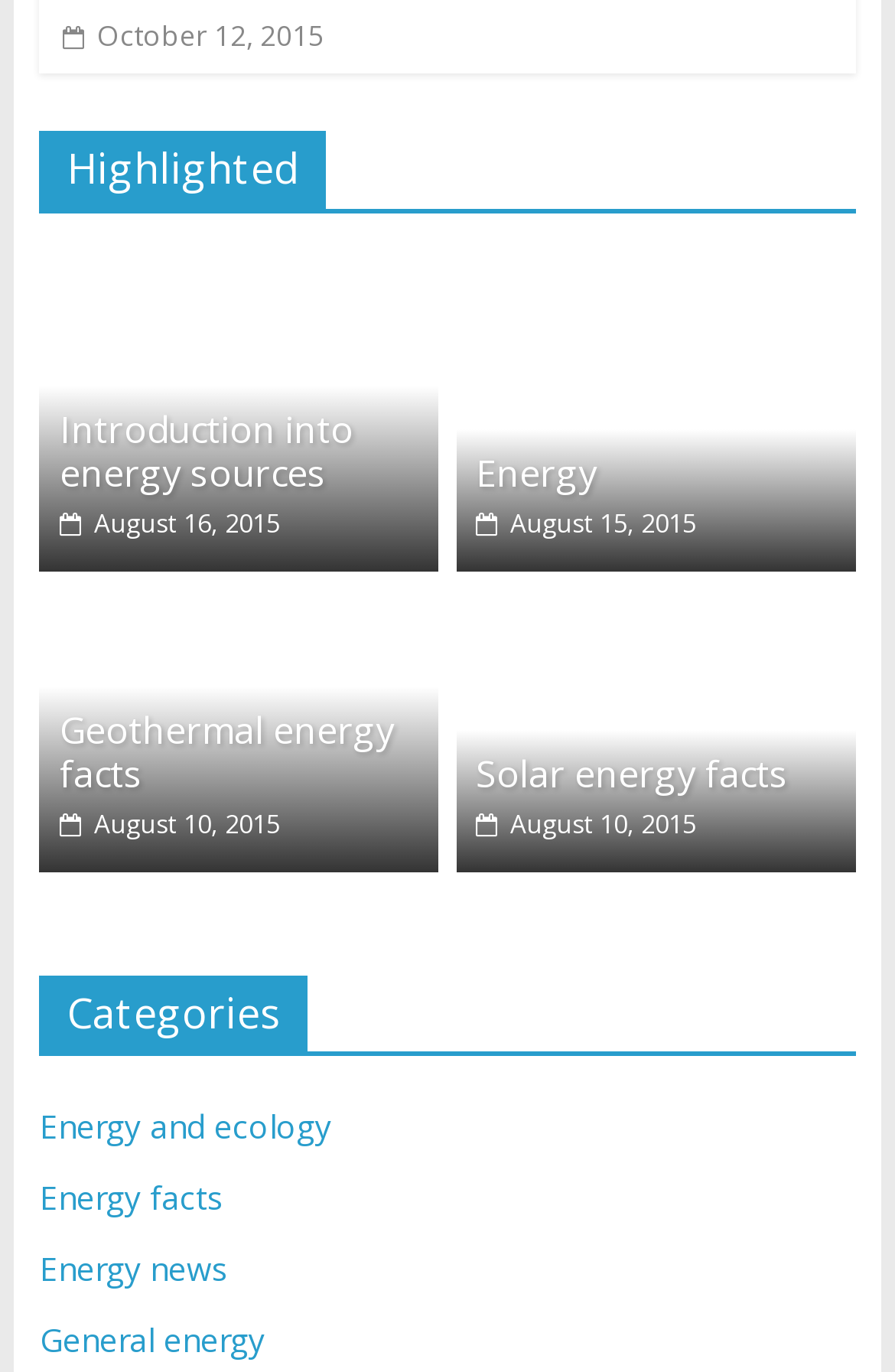Determine the bounding box coordinates for the UI element with the following description: "Energy news". The coordinates should be four float numbers between 0 and 1, represented as [left, top, right, bottom].

[0.044, 0.909, 0.254, 0.941]